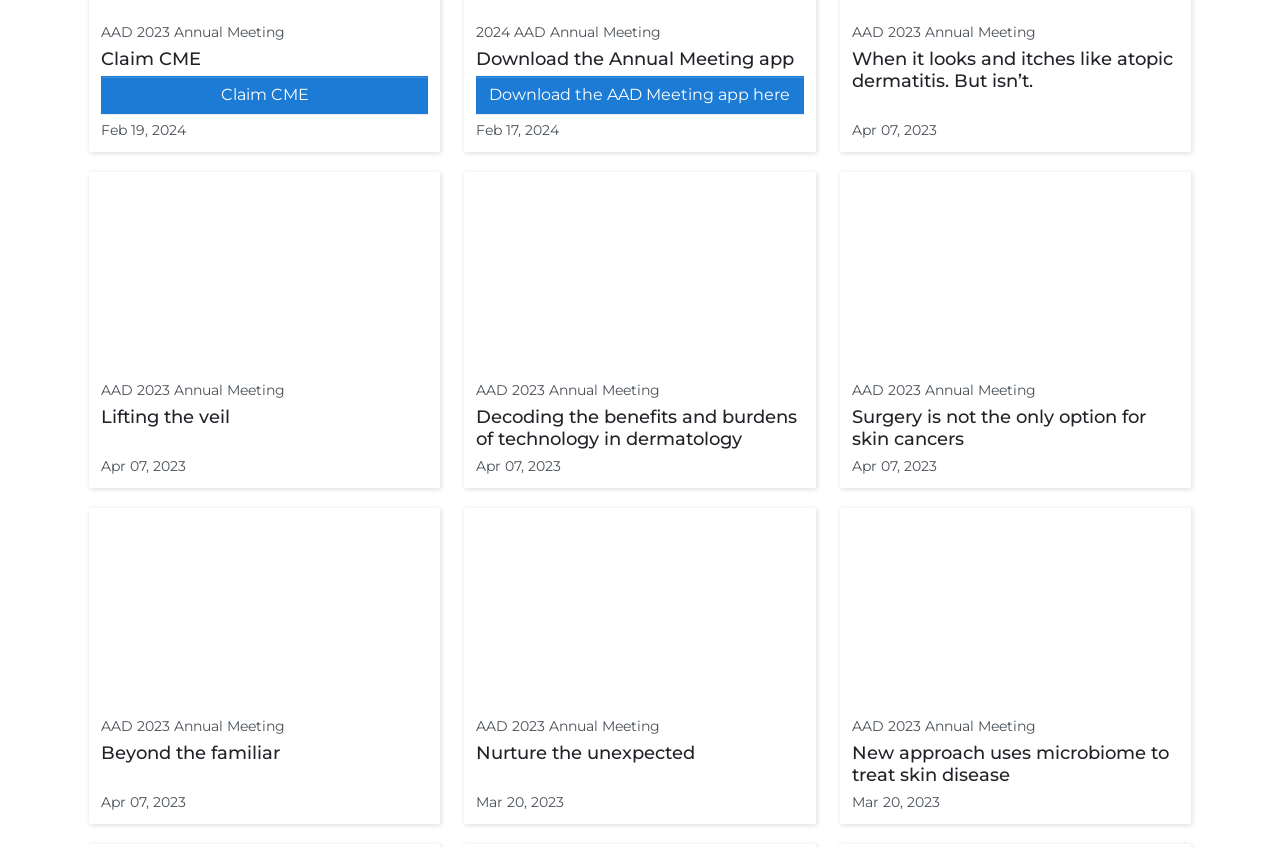What is the date of the event 'Claim CME'?
Answer the question with detailed information derived from the image.

I found the event 'Claim CME' which has a corresponding date 'Feb 19, 2024' mentioned next to it.